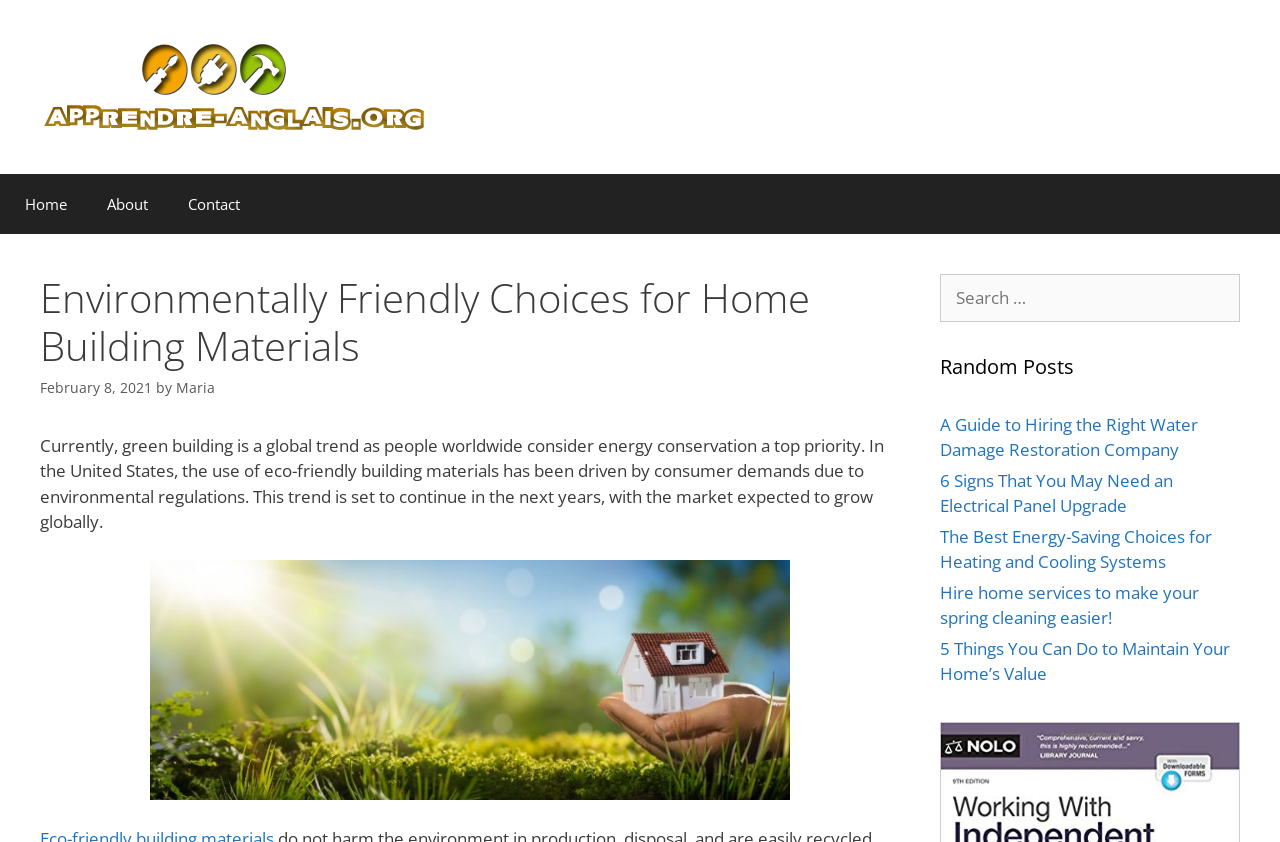Identify the bounding box coordinates for the region to click in order to carry out this instruction: "Click the 'Contact' link". Provide the coordinates using four float numbers between 0 and 1, formatted as [left, top, right, bottom].

[0.131, 0.207, 0.203, 0.278]